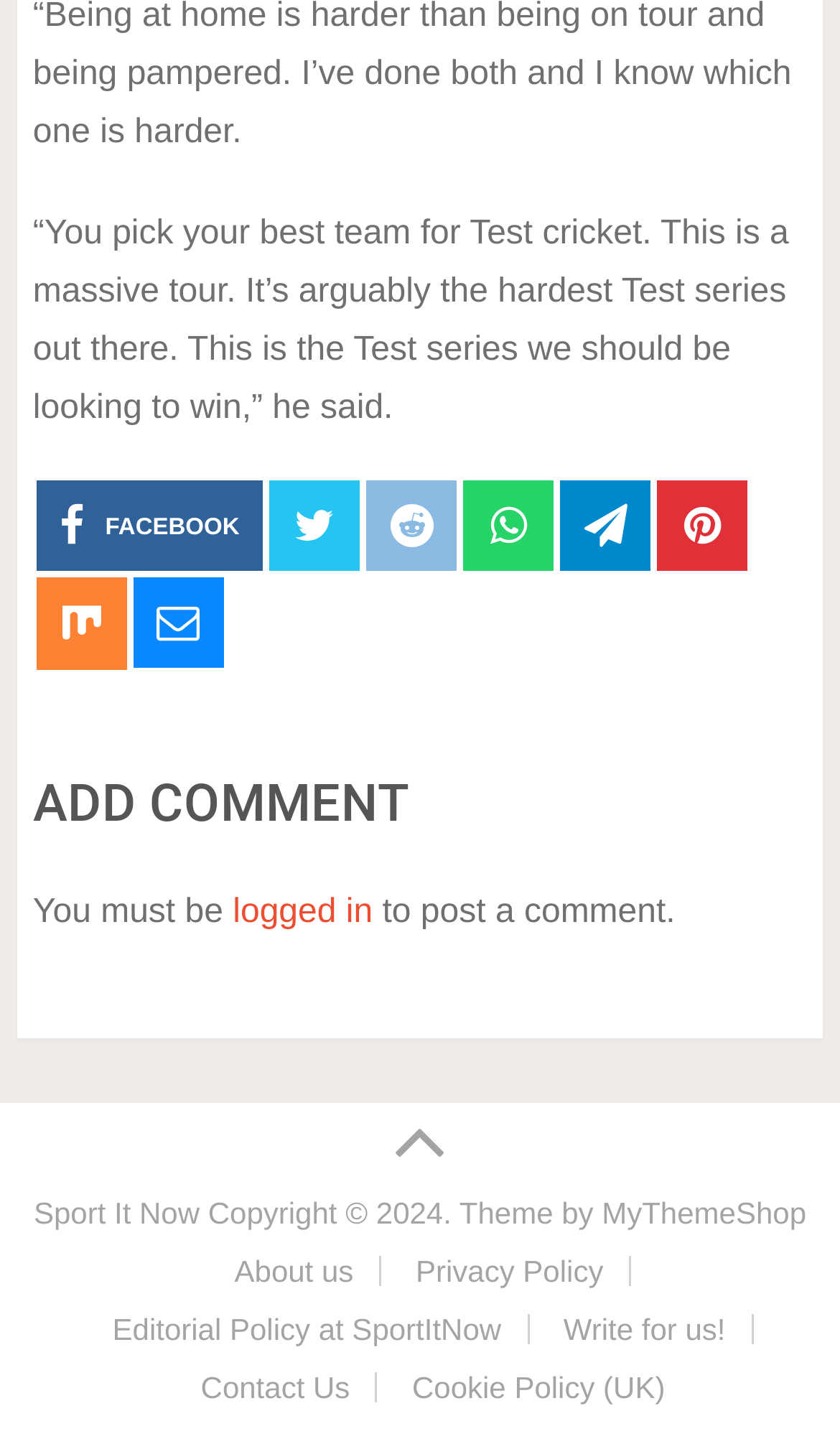What is the quote about?
Using the visual information, reply with a single word or short phrase.

Test cricket